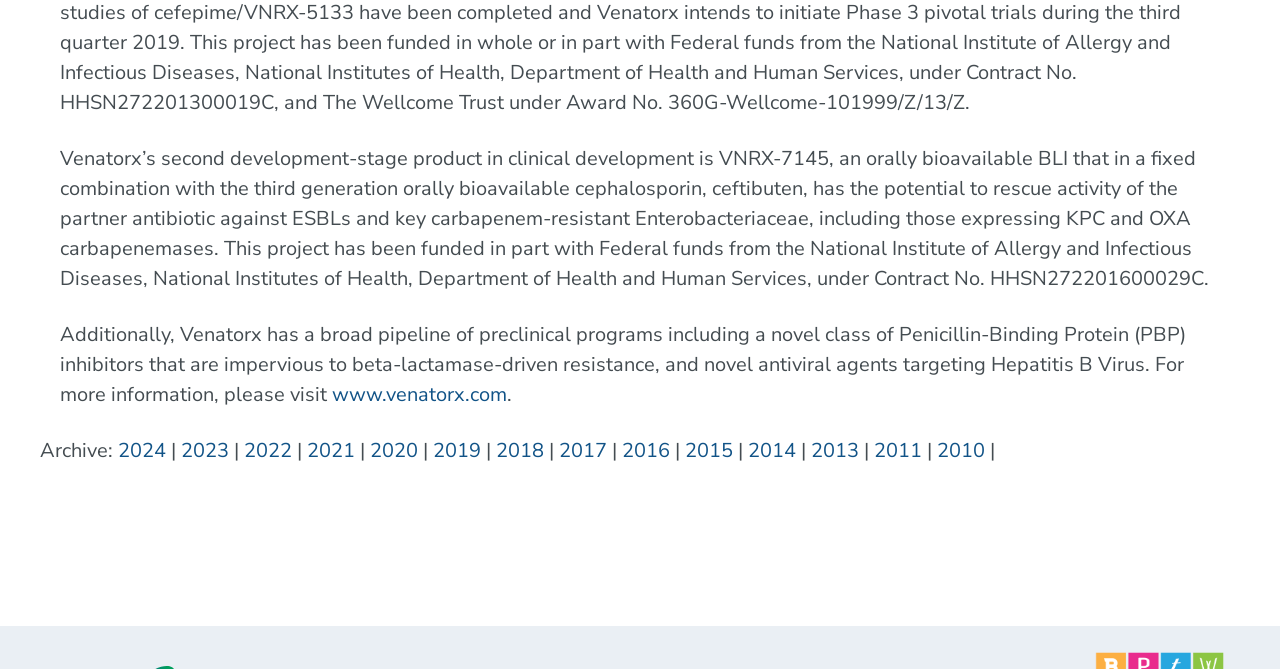What is VNRX-7145?
Please give a detailed and elaborate answer to the question.

According to the text, VNRX-7145 is an orally bioavailable beta-lactamase inhibitor (BLI) that is in clinical development and has the potential to rescue activity of the partner antibiotic against ESBLs and key carbapenem-resistant Enterobacteriaceae.